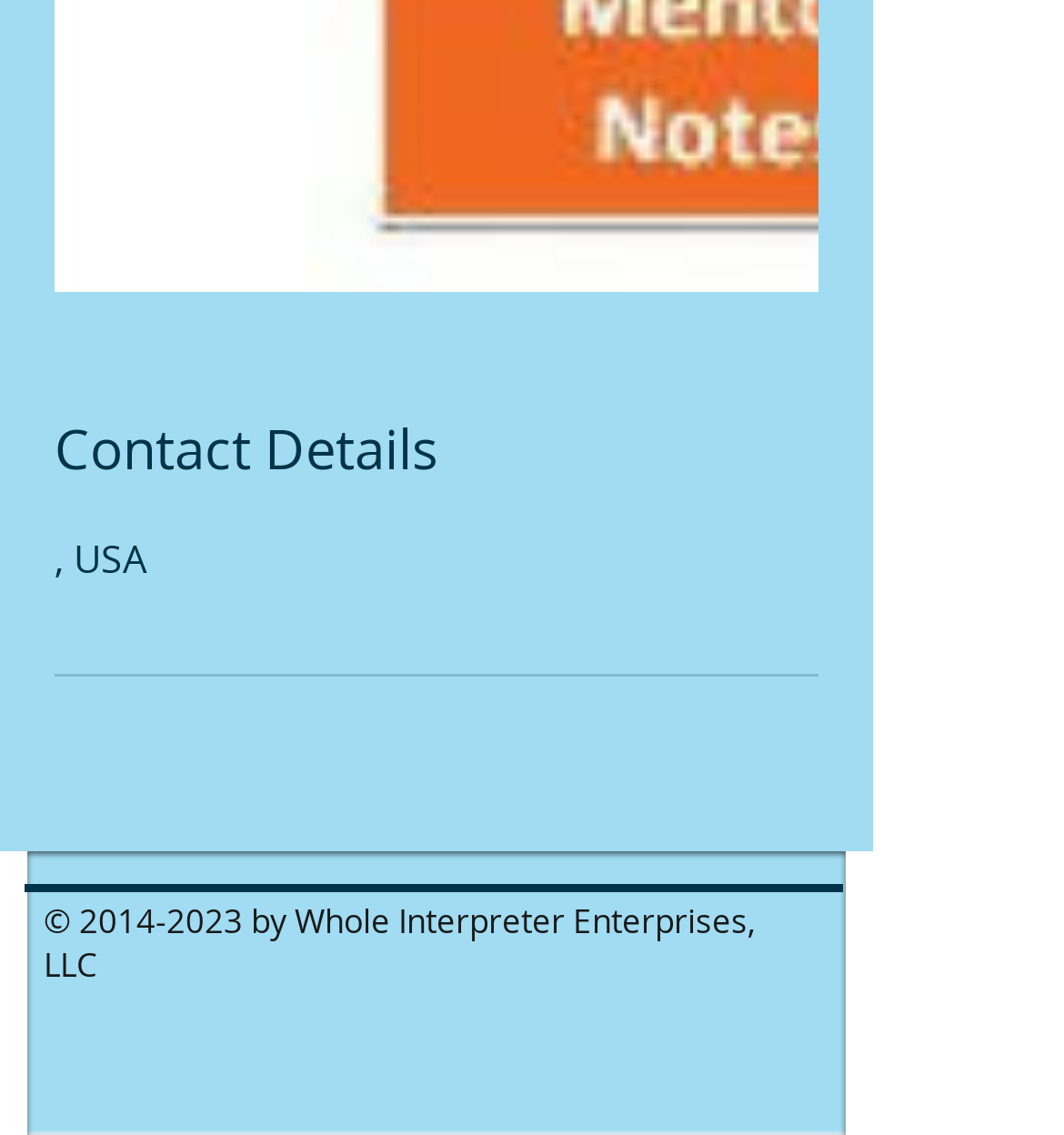What is the year range mentioned?
Could you please answer the question thoroughly and with as much detail as possible?

The year range mentioned is 2014-2023, which is specified by the link element '2014-2023' with bounding box coordinates [0.074, 0.79, 0.228, 0.829]